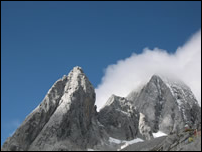Please provide a one-word or phrase answer to the question: 
Are there any signs of human presence?

No